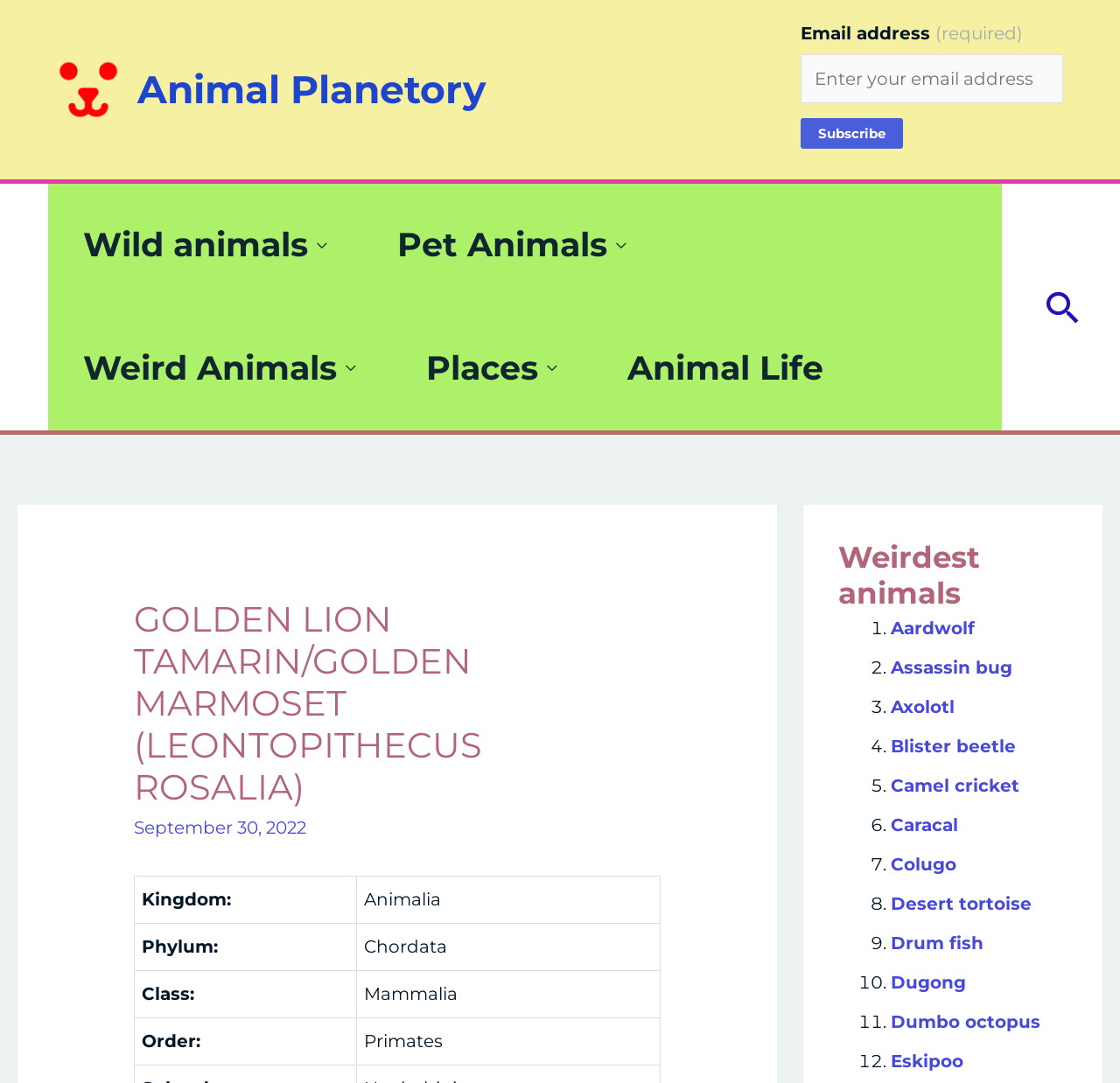What is the date of the article?
Please provide a single word or phrase as your answer based on the image.

September 30, 2022